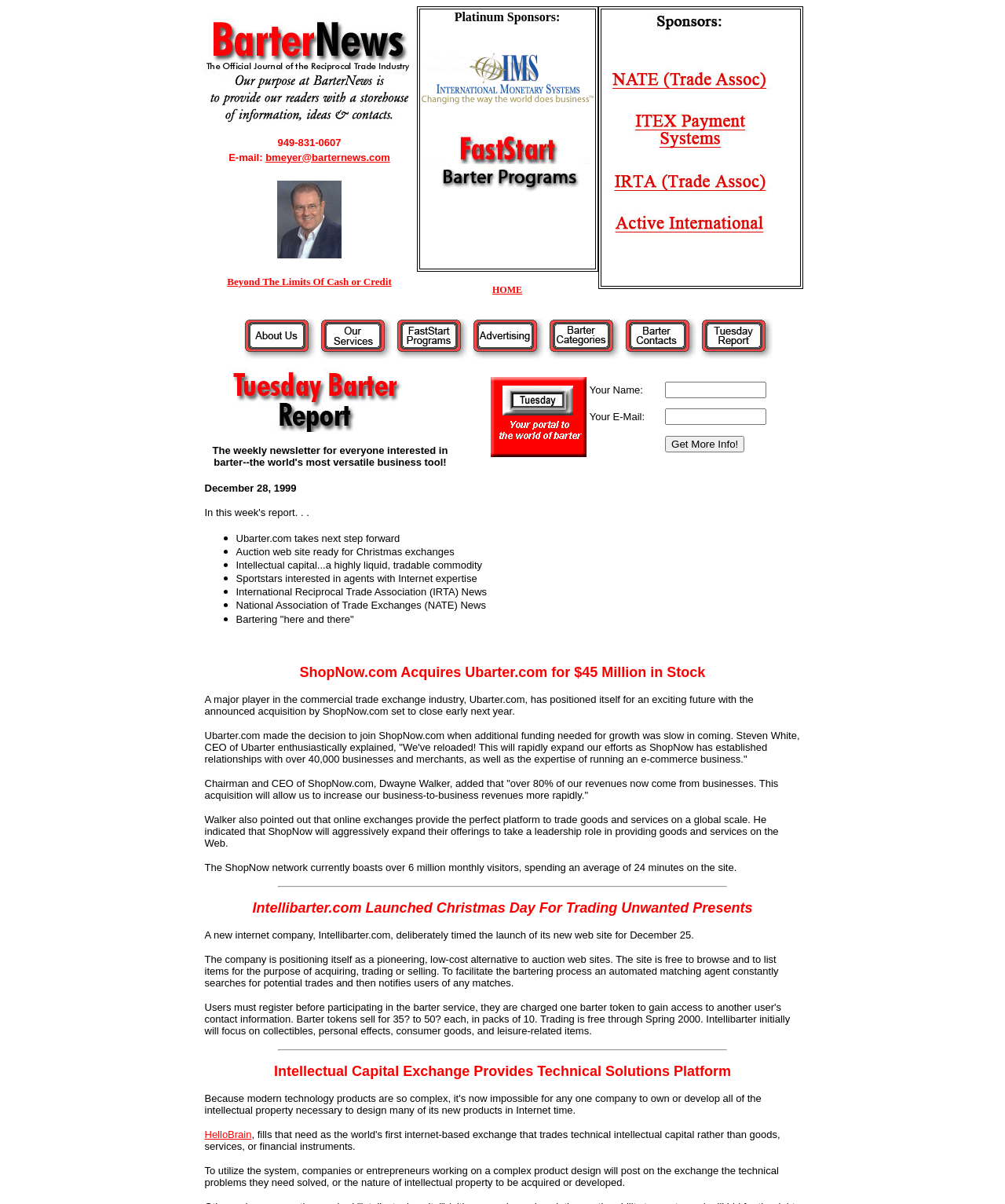Provide the bounding box coordinates of the HTML element described as: "name="category2"". The bounding box coordinates should be four float numbers between 0 and 1, i.e., [left, top, right, bottom].

[0.662, 0.317, 0.763, 0.331]